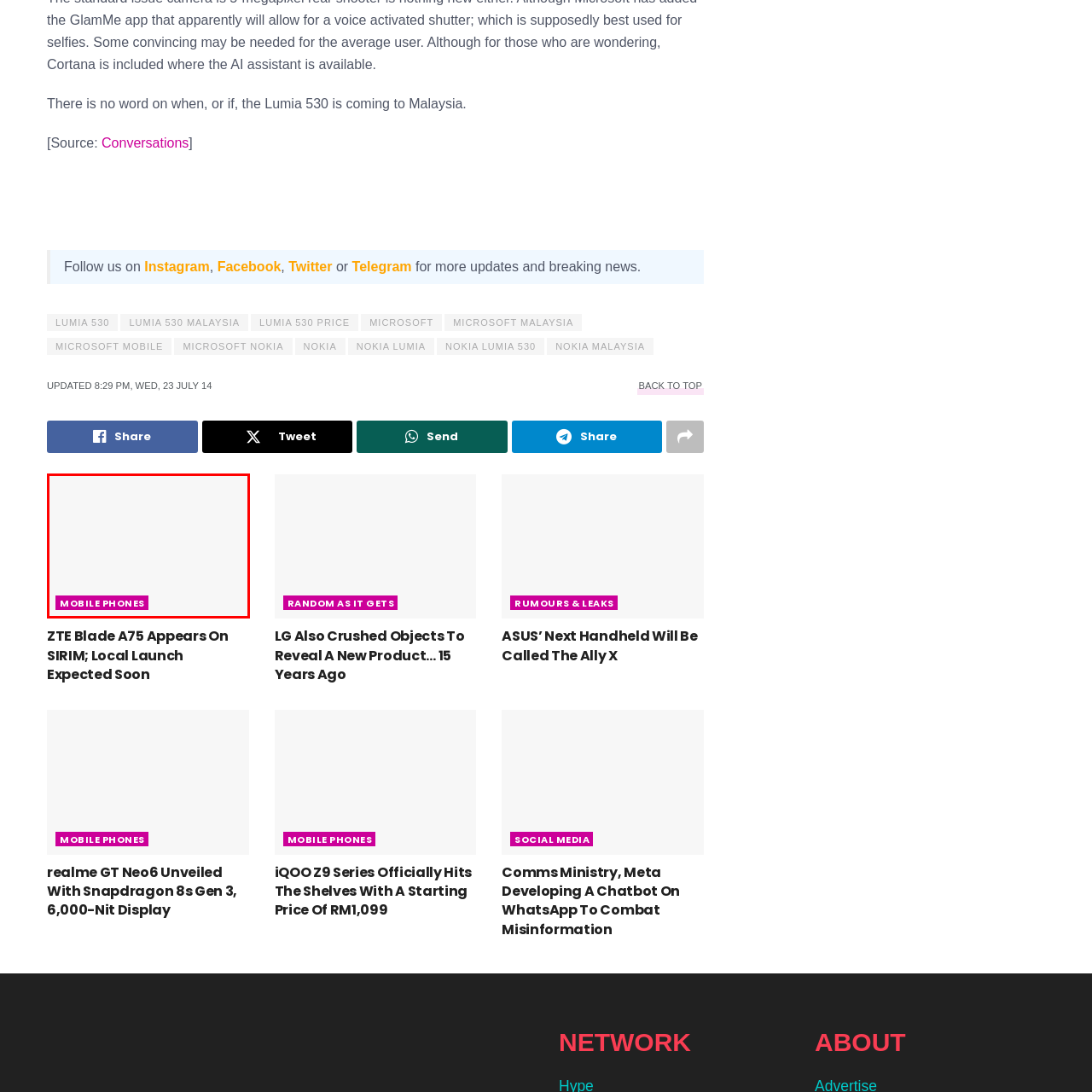Look at the area marked with a blue rectangle, What is the purpose of the banner? 
Provide your answer using a single word or phrase.

Navigation link